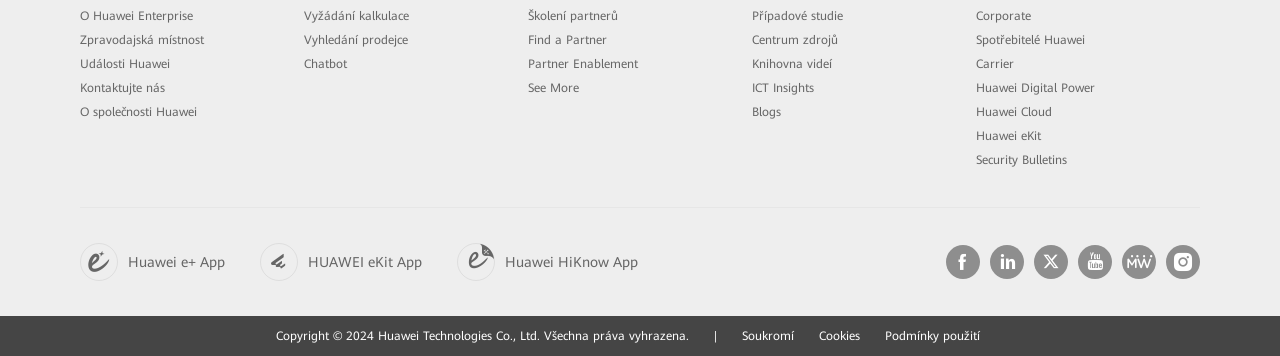Please identify the bounding box coordinates of the element that needs to be clicked to perform the following instruction: "Click on O Huawei Enterprise".

[0.062, 0.026, 0.151, 0.065]